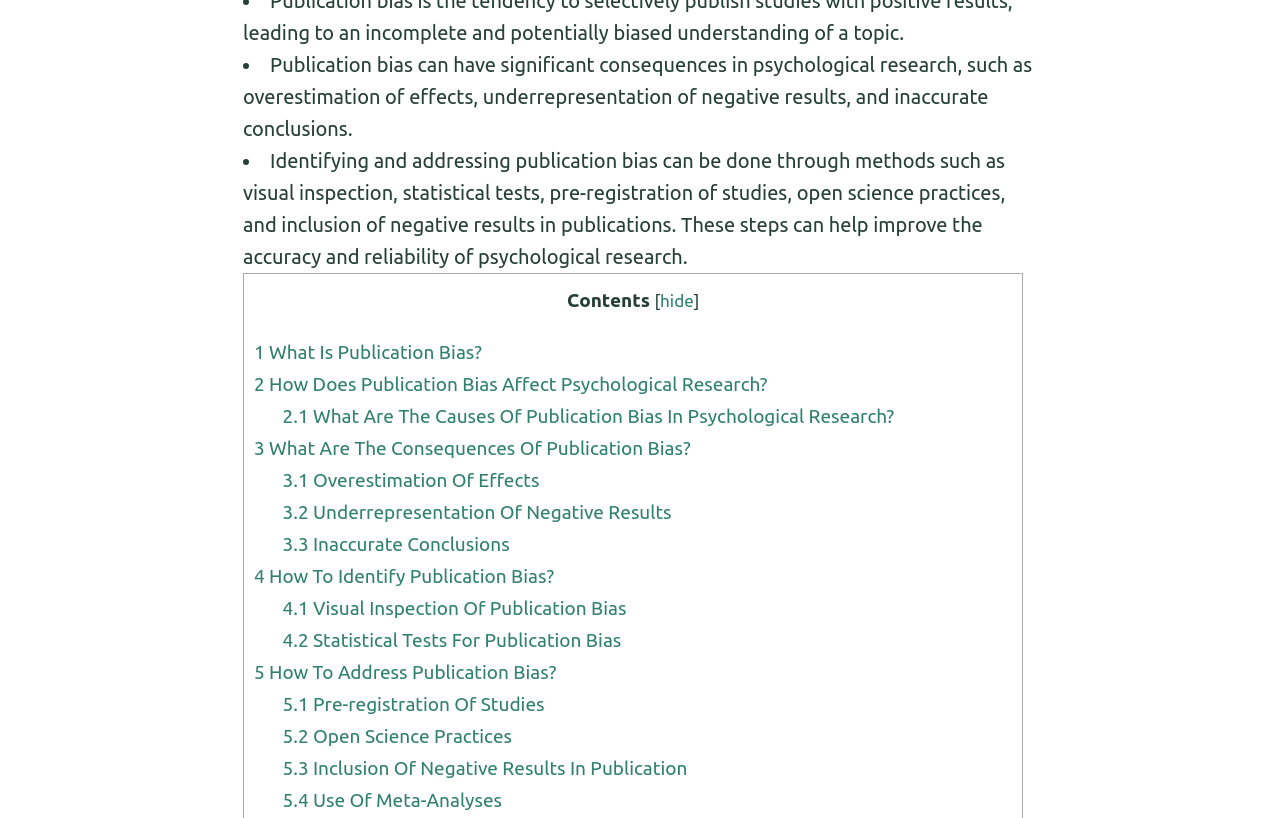How can publication bias be addressed?
We need a detailed and exhaustive answer to the question. Please elaborate.

The webpage provides several methods to address publication bias, including pre-registration of studies, open science practices, inclusion of negative results in publications, and use of meta-analyses, as mentioned in the links under the 'How To Address Publication Bias?' section.